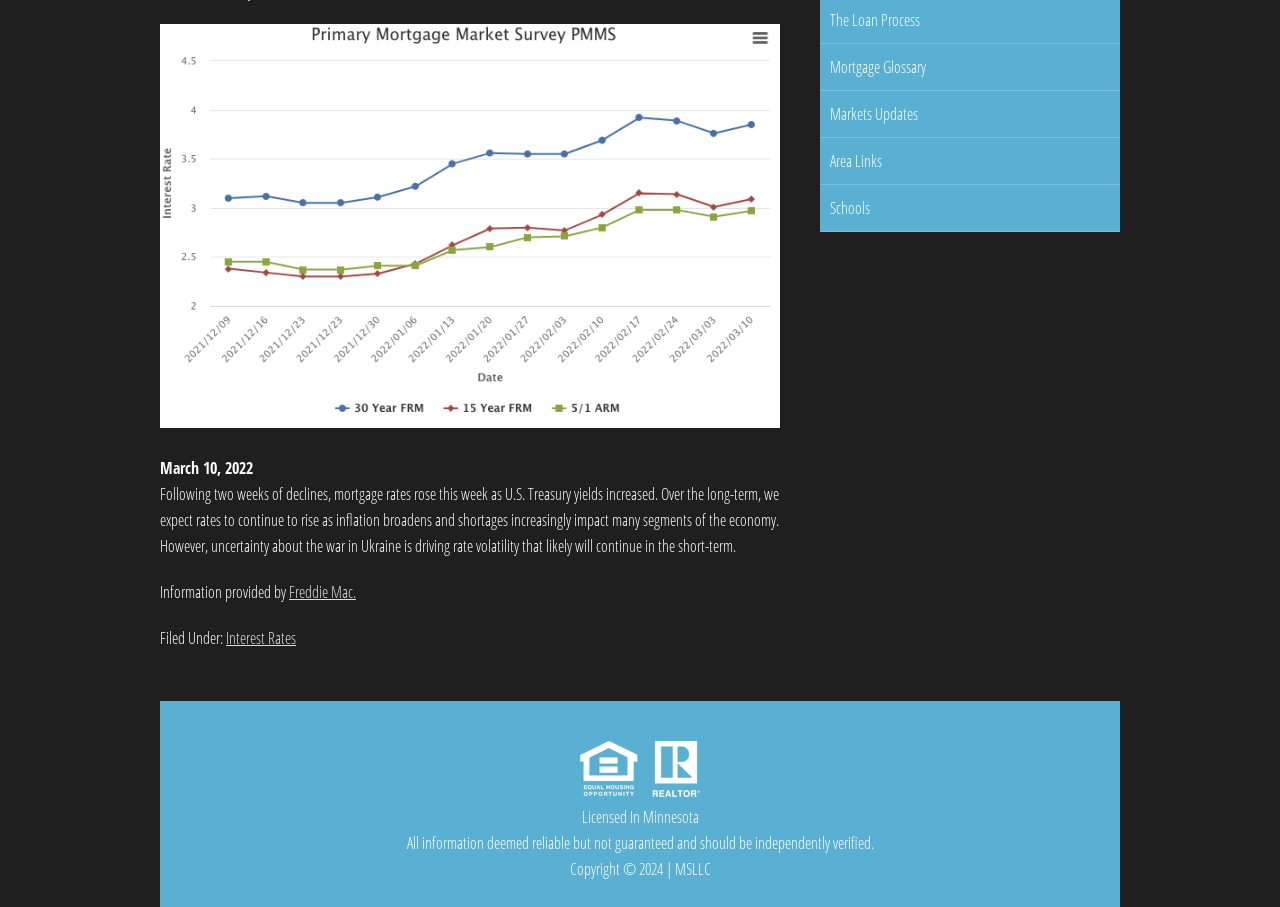From the element description MSLLC, predict the bounding box coordinates of the UI element. The coordinates must be specified in the format (top-left x, top-left y, bottom-right x, bottom-right y) and should be within the 0 to 1 range.

[0.527, 0.946, 0.555, 0.971]